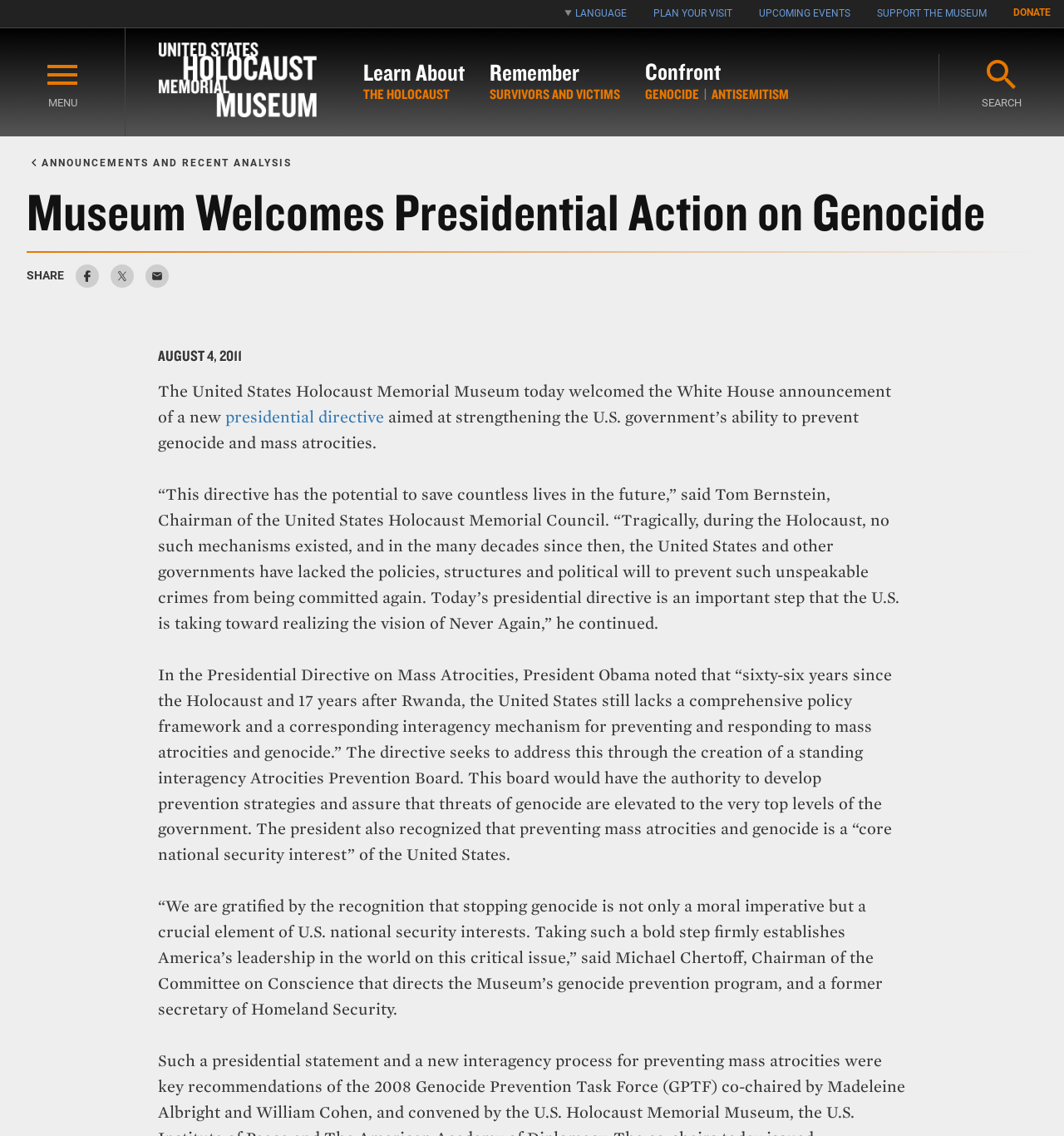Answer the question in a single word or phrase:
What is the purpose of the 'SEARCH' button?

to search the website